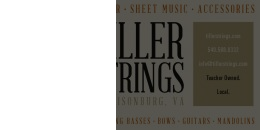Craft a descriptive caption that covers all aspects of the image.

This image features promotional content for "Tiller Strings," a local music store based in Harrisonburg, Virginia. The design prominently displays the store's name, "TILLER STRINGS," along with the tagline highlighting offerings that include sales, rentals, repairs, and sheet music. Contact information is provided with a website URL and phone number, inviting customers to reach out for services. The design emphasizes the local, community-owned aspect of the business, catering to musicians with accessories for various instruments such as basses, violins, guitars, and mandolins. The visual style combines a modern aesthetic with clear, bold text, making it easy for potential customers to understand what Tiller Strings has to offer.